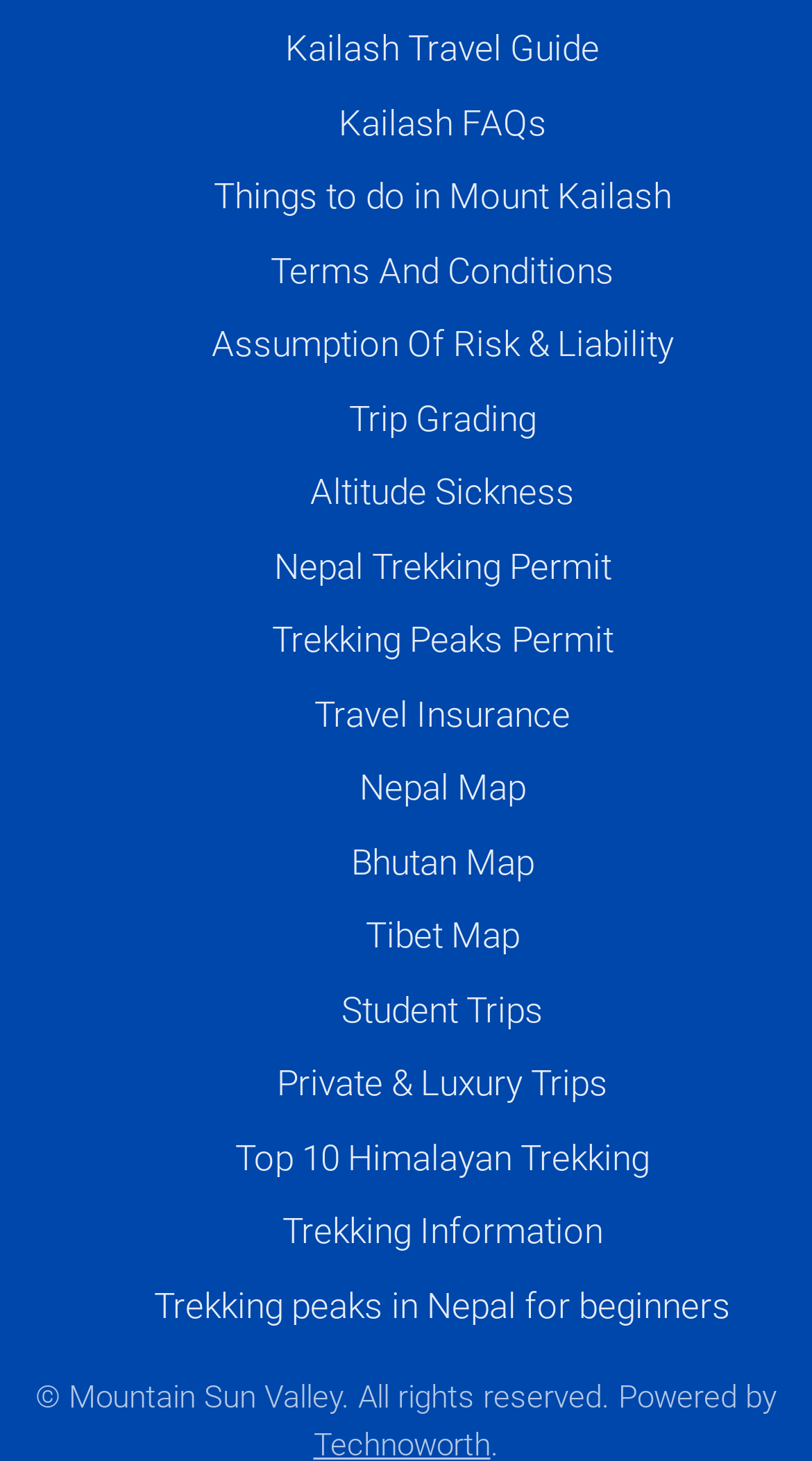Specify the bounding box coordinates of the area that needs to be clicked to achieve the following instruction: "Read Terms And Conditions".

[0.128, 0.168, 0.962, 0.204]